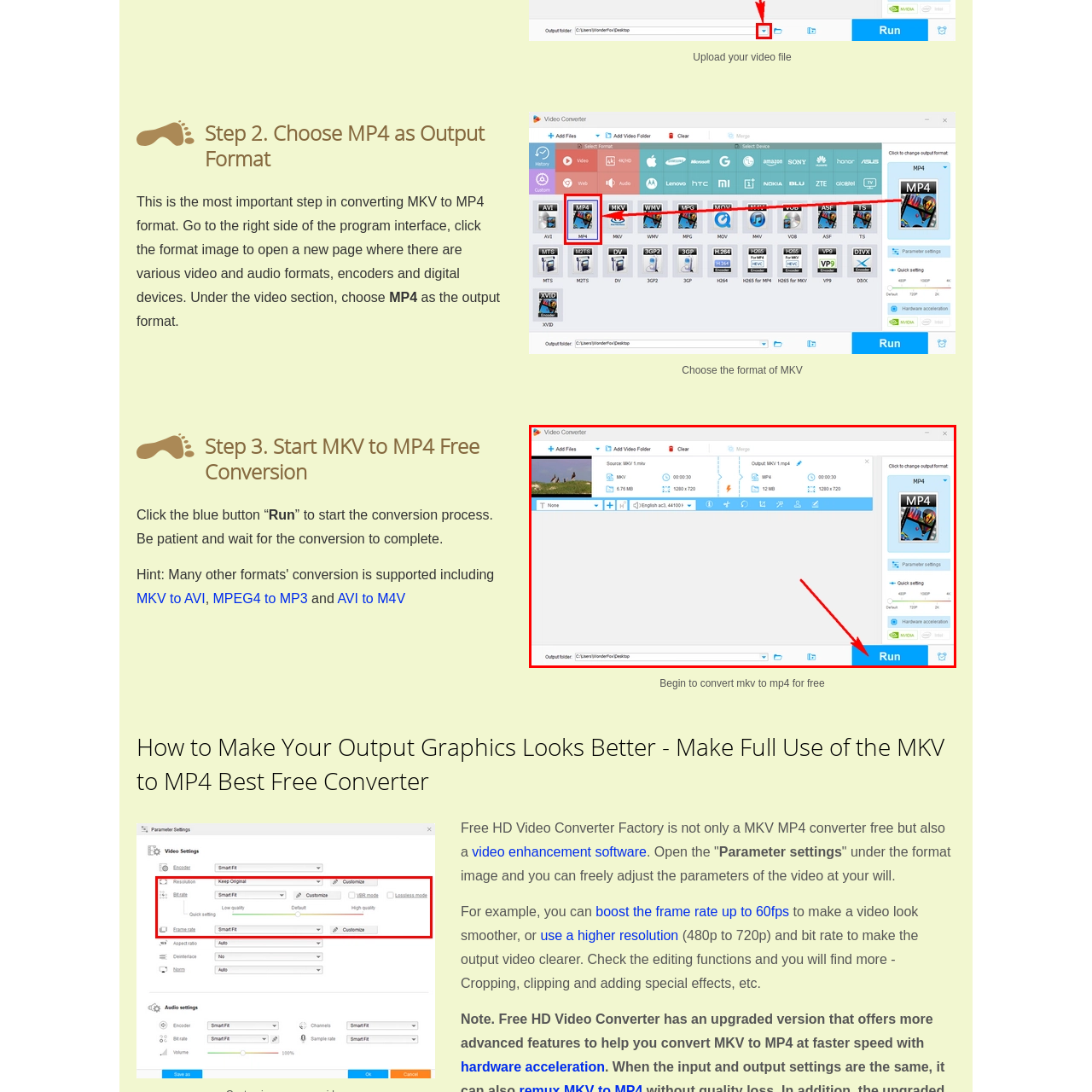Where will the converted video be saved?
Pay attention to the image surrounded by the red bounding box and answer the question in detail based on the image.

The interface shows an output folder path, indicating that the converted video will be saved in the specified location.